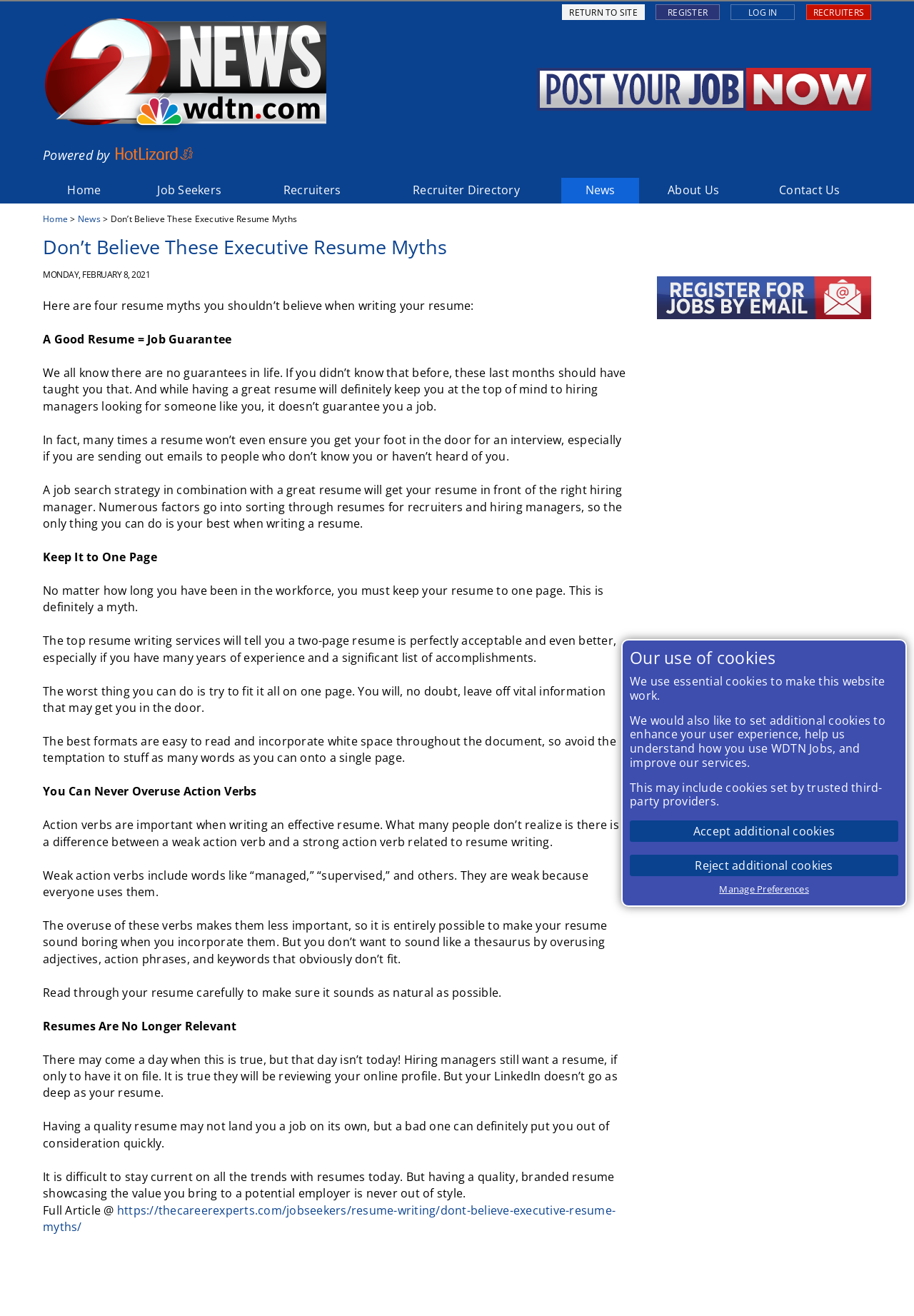Highlight the bounding box of the UI element that corresponds to this description: "alt="Post Your Job With Us"".

[0.588, 0.062, 0.953, 0.072]